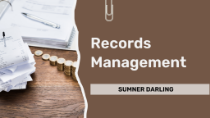What type of professionals is the image designed to engage?
Respond with a short answer, either a single word or a phrase, based on the image.

professionals in architecture, engineering, and similar fields